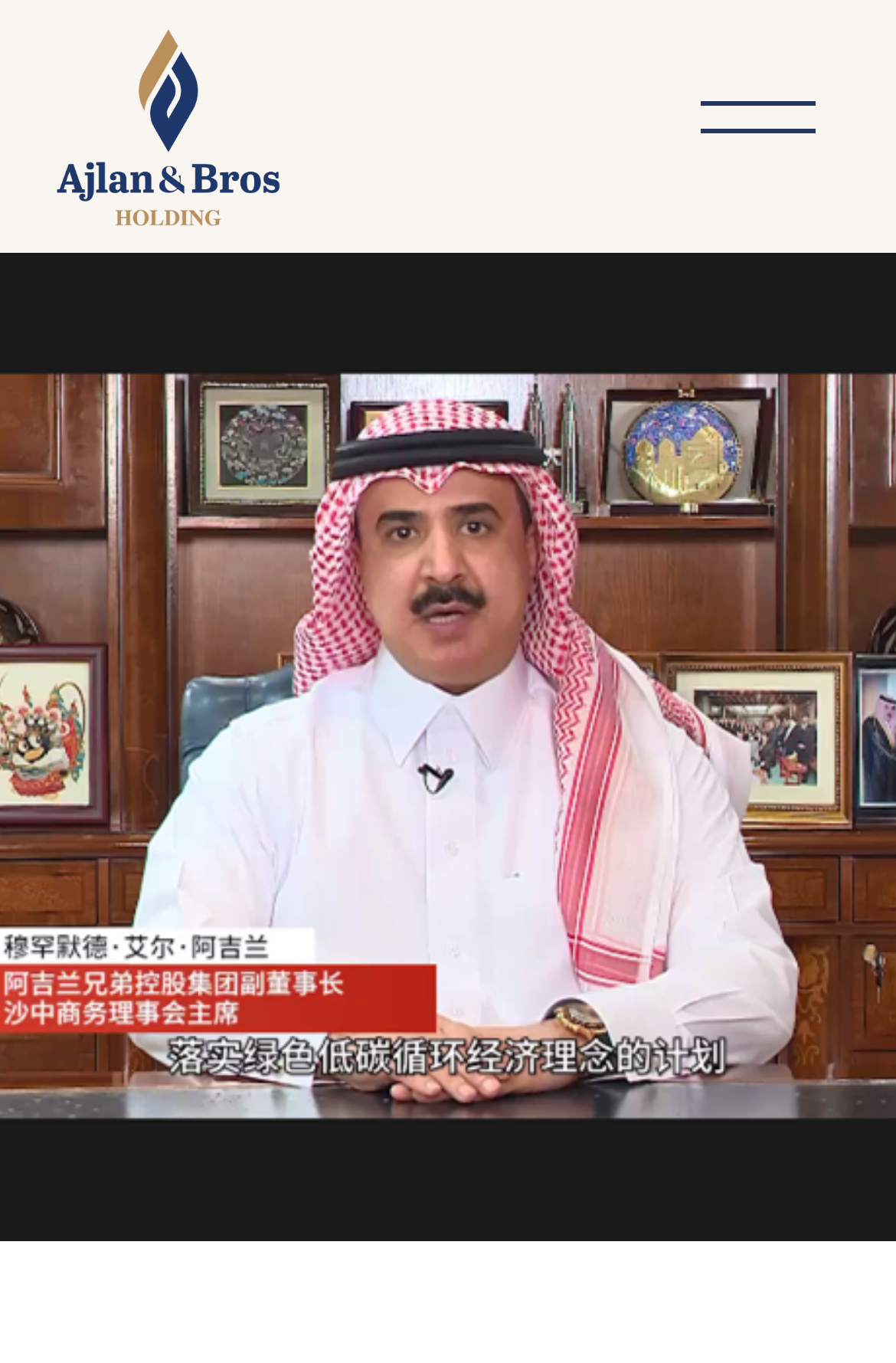Given the element description, predict the bounding box coordinates in the format (top-left x, top-left y, bottom-right x, bottom-right y), using floating point numbers between 0 and 1: parent_node: EN

[0.782, 0.074, 0.91, 0.098]